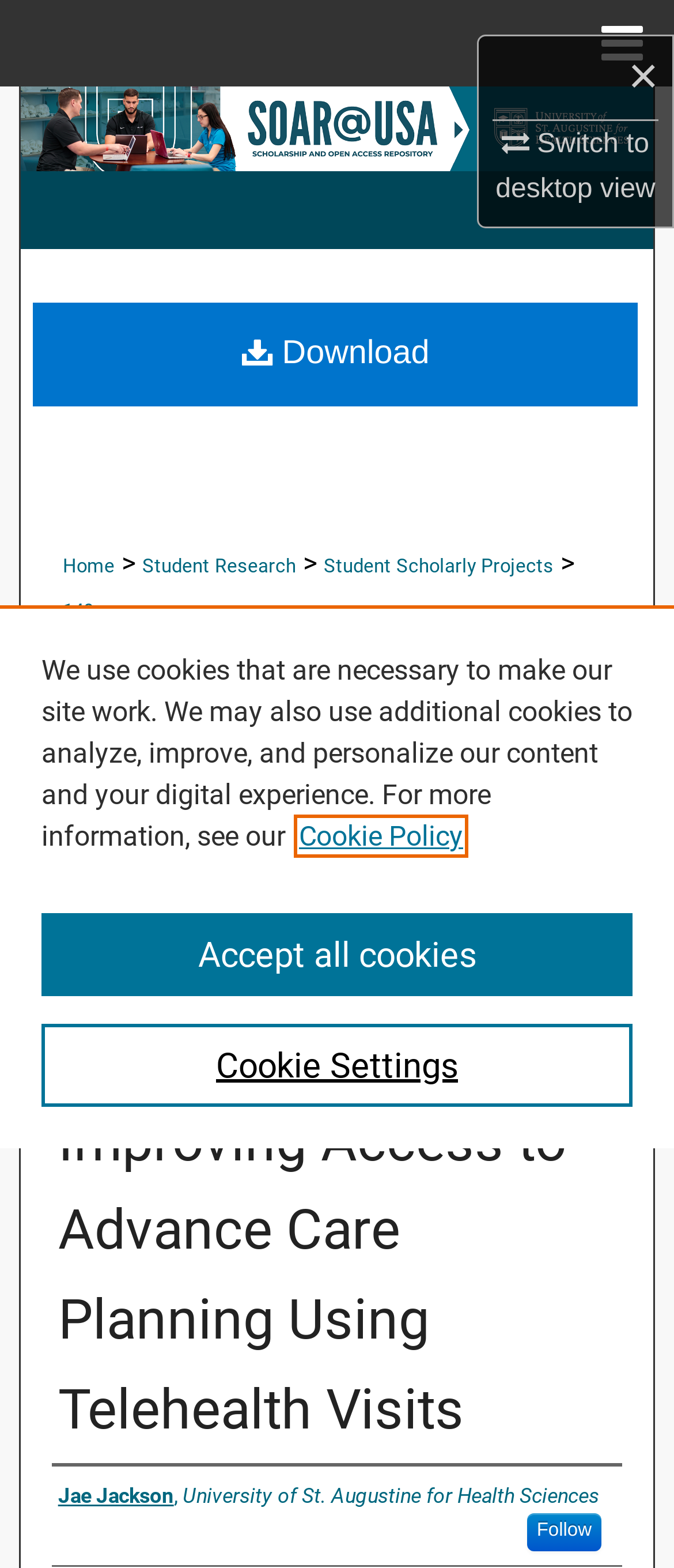Find and generate the main title of the webpage.

Advance Care Planning: Best Practice Toolkit for Improving Access to Advance Care Planning Using Telehealth Visits